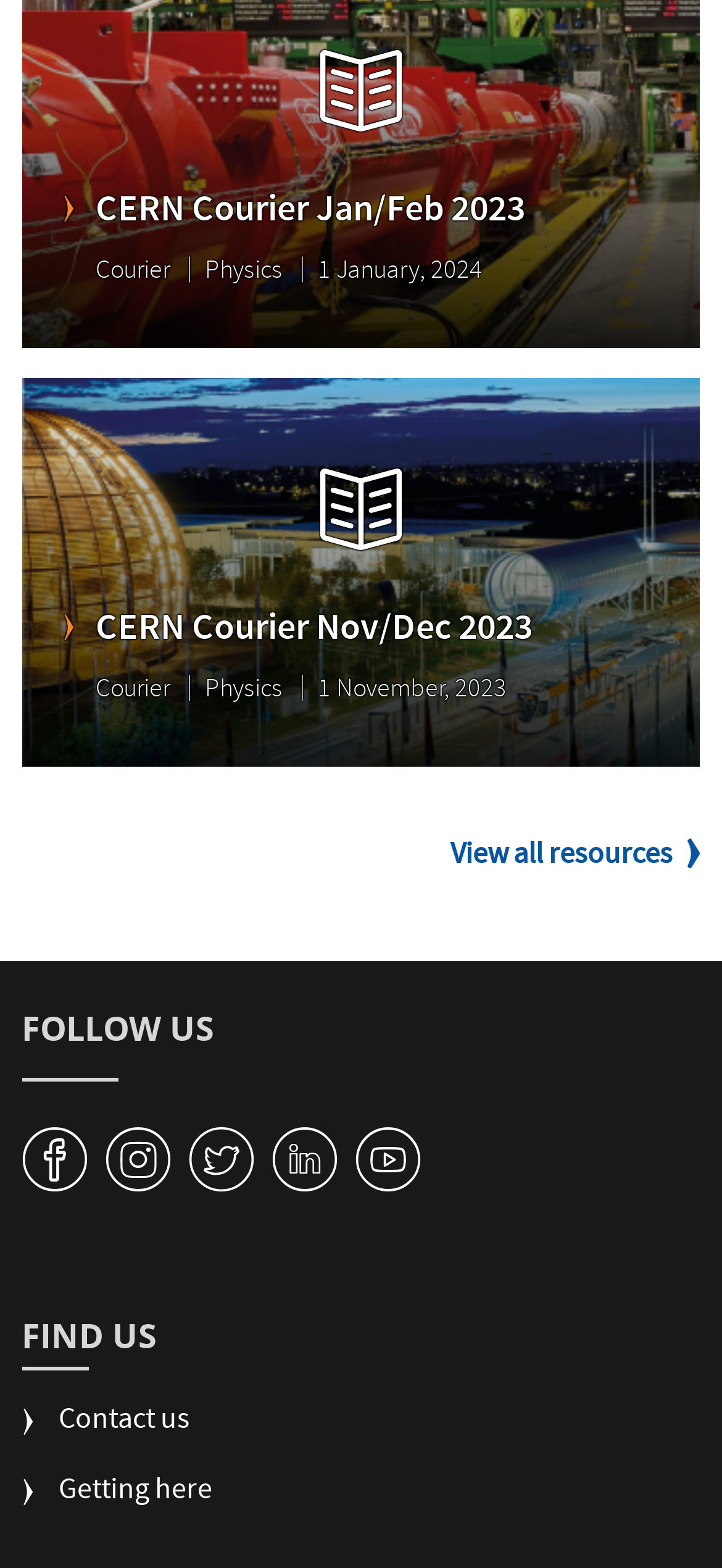Please find the bounding box coordinates of the element that must be clicked to perform the given instruction: "Getting here". The coordinates should be four float numbers from 0 to 1, i.e., [left, top, right, bottom].

[0.03, 0.939, 0.294, 0.984]